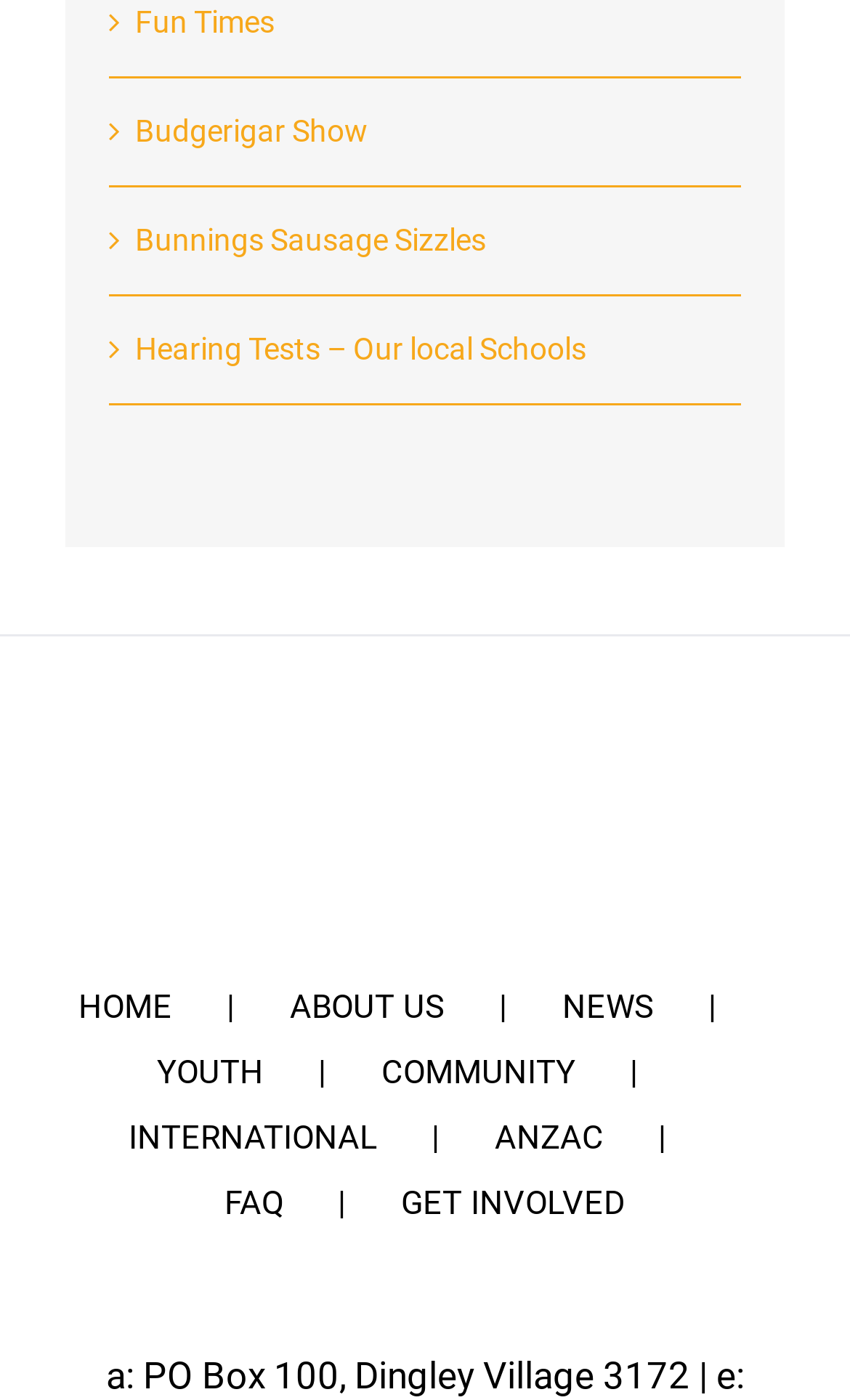How many main navigation links are there?
Please respond to the question with as much detail as possible.

I counted the links with '|' at the end, which are likely main navigation links. There are 7 such links: HOME, ABOUT US, NEWS, YOUTH, COMMUNITY, INTERNATIONAL, and ANZAC.